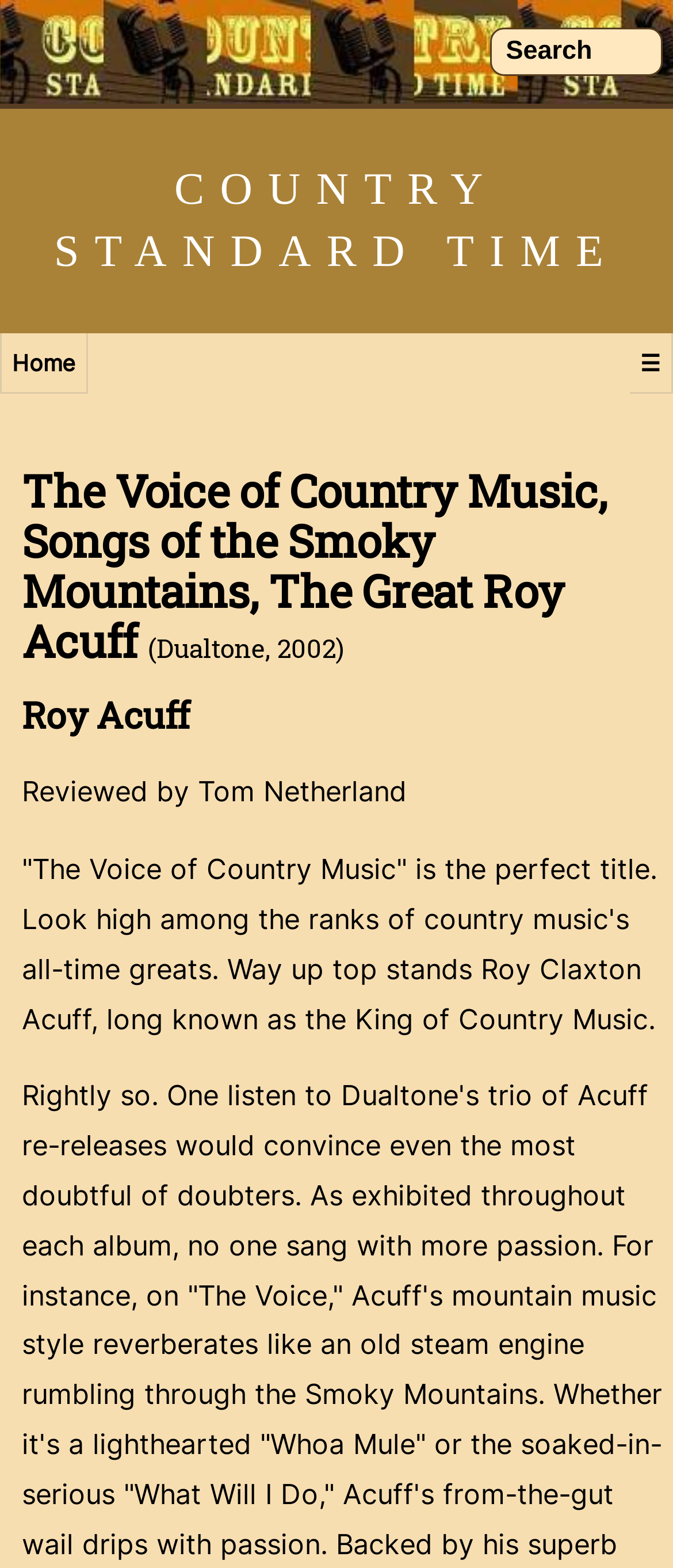What is the text of the webpage's headline?

The Voice of Country Music, Songs of the Smoky Mountains, The Great Roy Acuff (Dualtone, 2002)